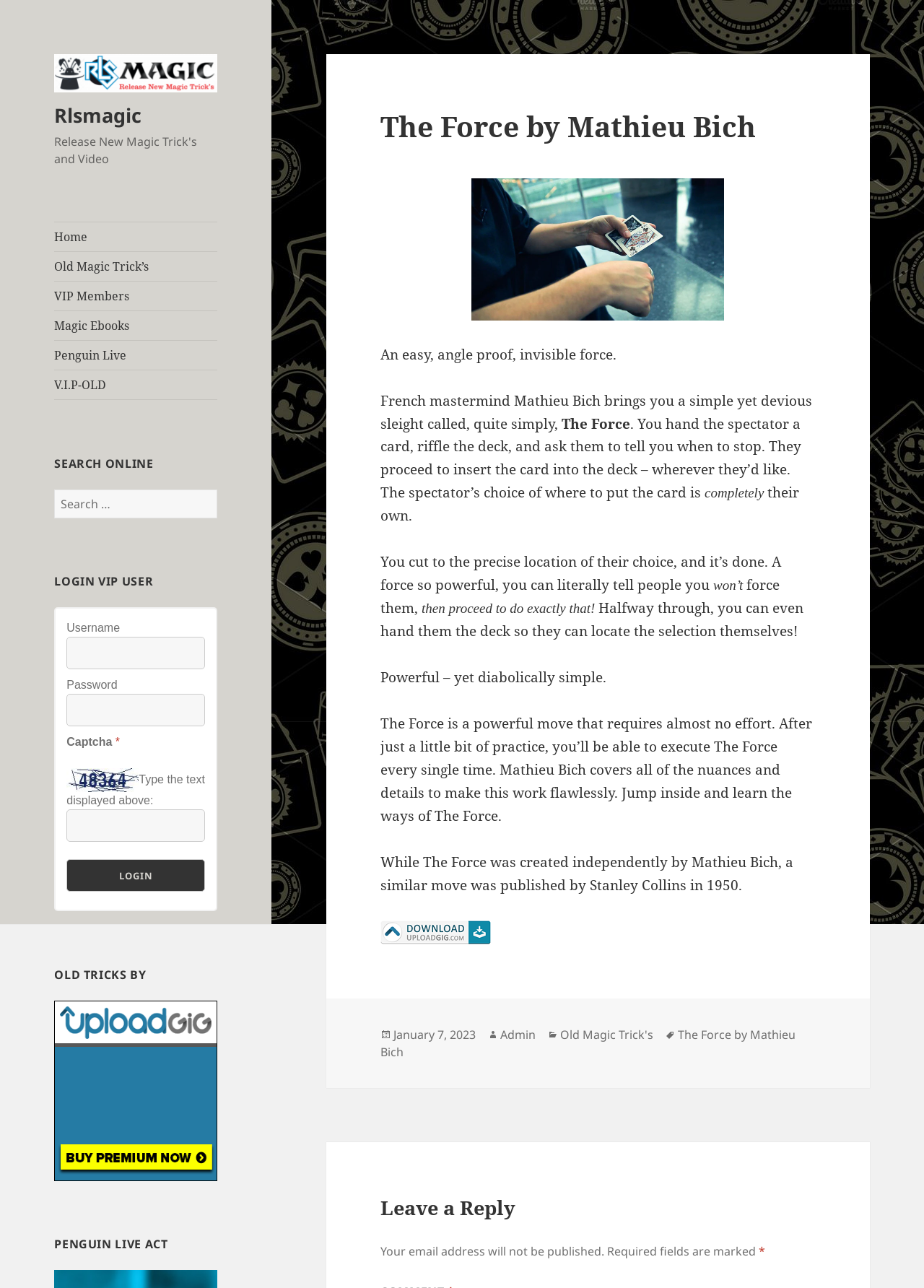Elaborate on the webpage's design and content in a detailed caption.

This webpage is about a magic trick called "The Force" by Mathieu Bich. At the top, there is a navigation menu with links to "Home", "Old Magic Trick's", "VIP Members", "Magic Ebooks", "Penguin Live", and "V.I.P-OLD". Below the menu, there is a search bar with a "Search" button. 

On the left side, there is a login section for VIP users, where they can enter their username and password, and a captcha to verify. 

The main content of the page is an article about "The Force" magic trick. It has a heading and a brief description of the trick, which is an easy and angle-proof way to force a spectator to choose a specific card. The article also mentions that the trick is simple yet powerful and can be performed with minimal practice.

Below the article, there is a section with a heading "Leave a Reply", where users can leave comments. The section includes a note that email addresses will not be published and marks required fields with an asterisk.

On the right side, there is a sidebar with links to "UploadGIG.com" and "PENGUIN LIVE ACT", as well as an image related to the magic trick. At the bottom of the page, there is a footer section with information about the post, including the date, author, categories, and tags.